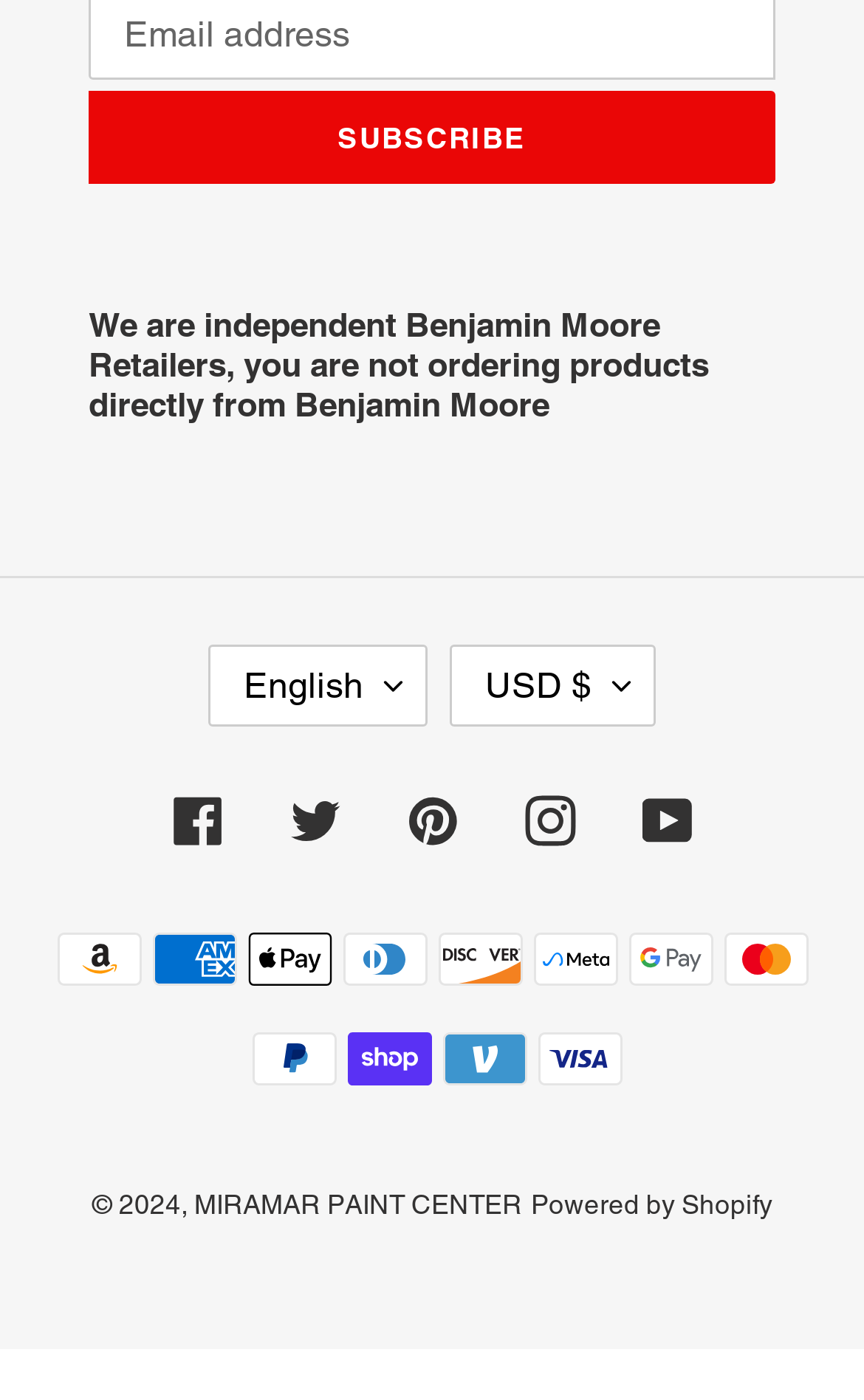Show me the bounding box coordinates of the clickable region to achieve the task as per the instruction: "View payment methods".

[0.497, 0.653, 0.649, 0.716]